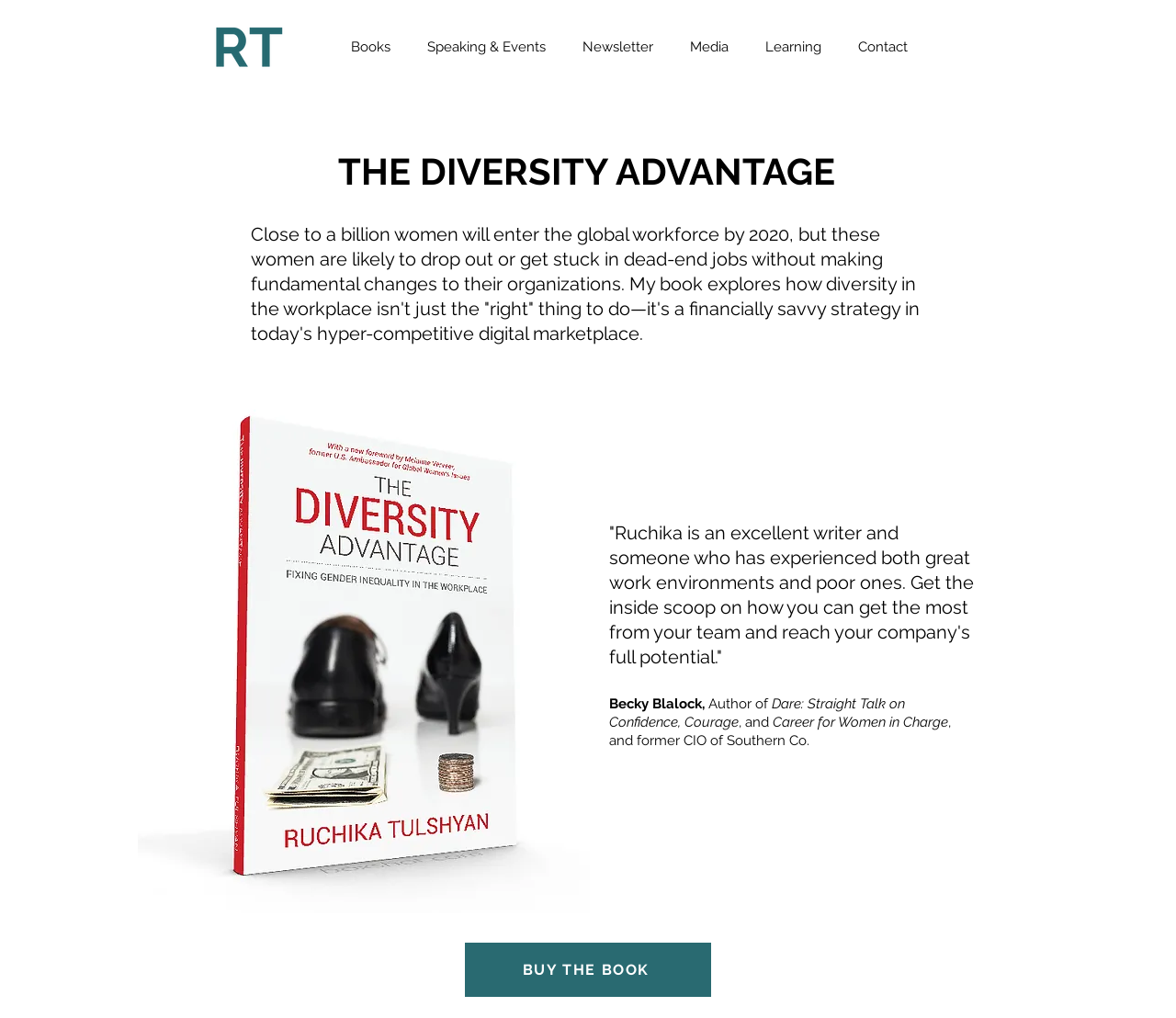What is the profession of Becky Blalock?
Please provide a detailed and comprehensive answer to the question.

Becky Blalock's profession is mentioned in the quote section of the webpage, where she is referred to as the 'Author of Dare: Straight Talk on Confidence, Courage, and Career for Women in Charge' and also as the 'former CIO of Southern Co.'.